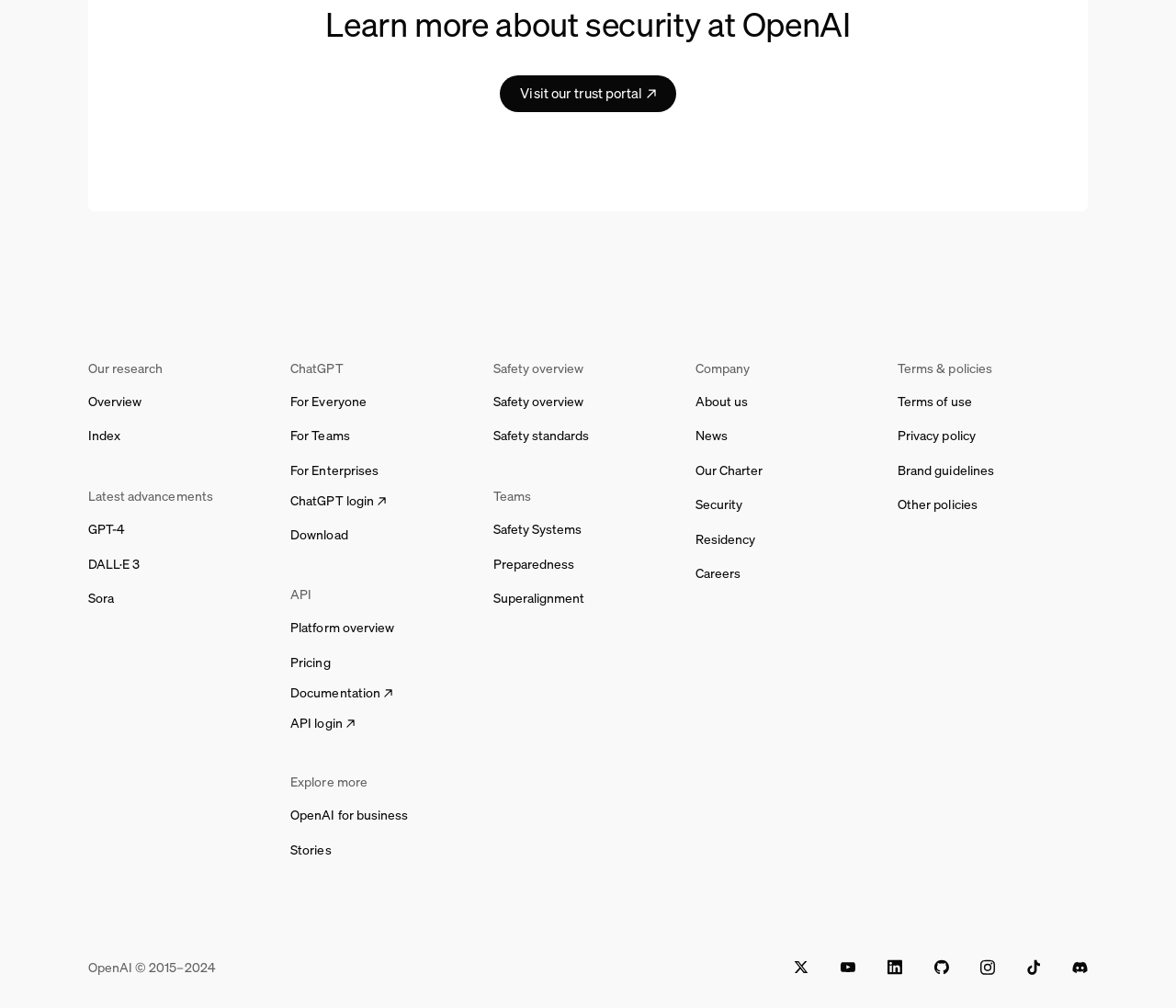Respond concisely with one word or phrase to the following query:
What is the text of the heading at the top of the page?

Learn more about security at OpenAI